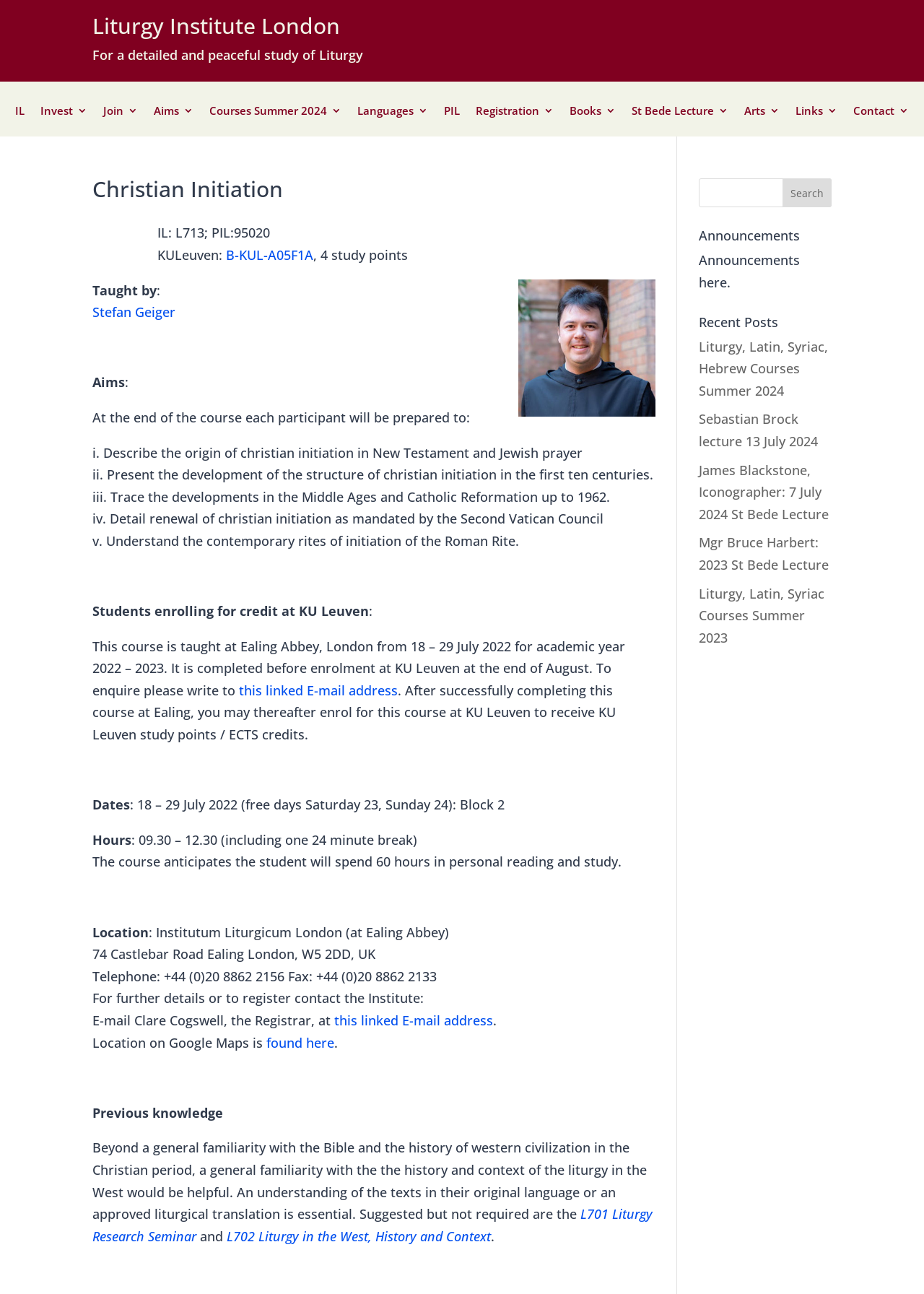Find the bounding box coordinates of the clickable region needed to perform the following instruction: "Search for a term". The coordinates should be provided as four float numbers between 0 and 1, i.e., [left, top, right, bottom].

[0.756, 0.138, 0.9, 0.16]